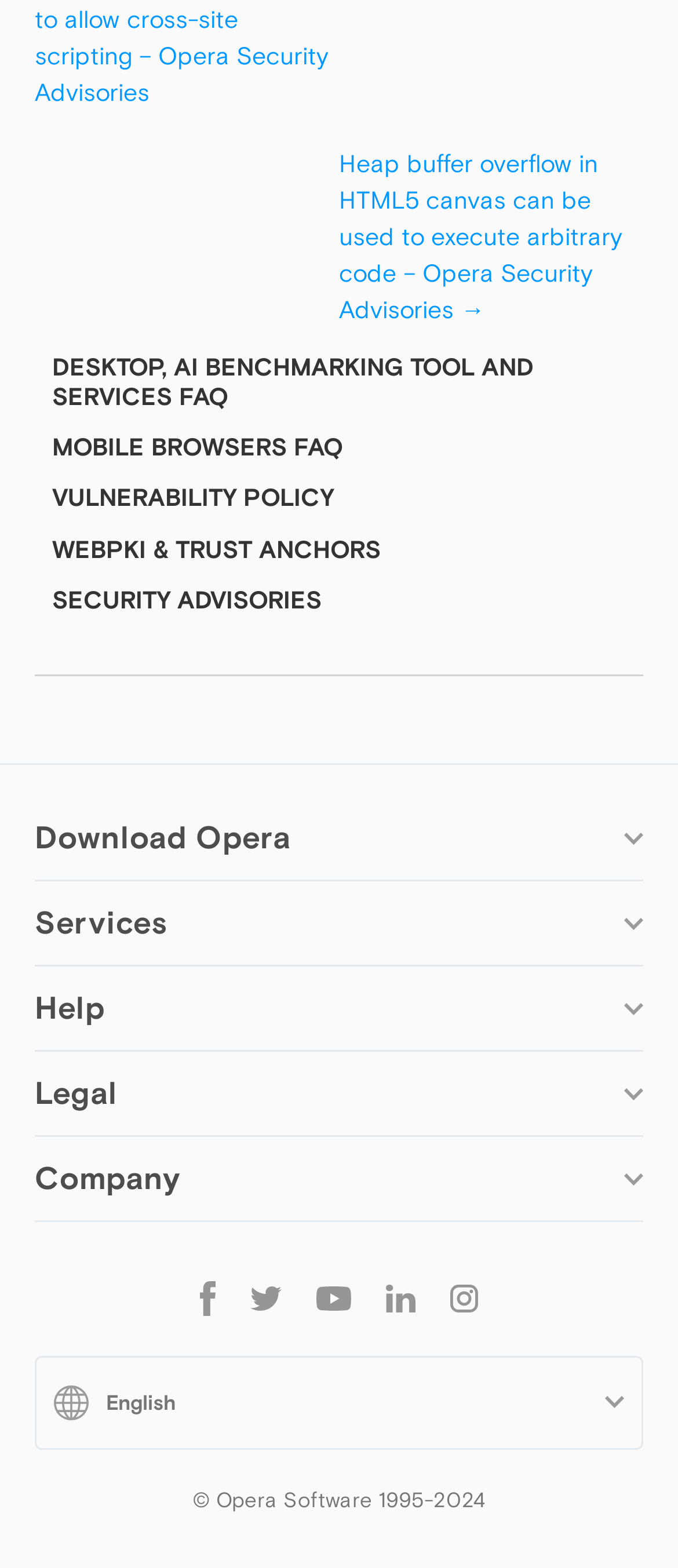Please identify the bounding box coordinates of the region to click in order to complete the given instruction: "Learn about Opera's security advisories". The coordinates should be four float numbers between 0 and 1, i.e., [left, top, right, bottom].

[0.051, 0.37, 0.949, 0.396]